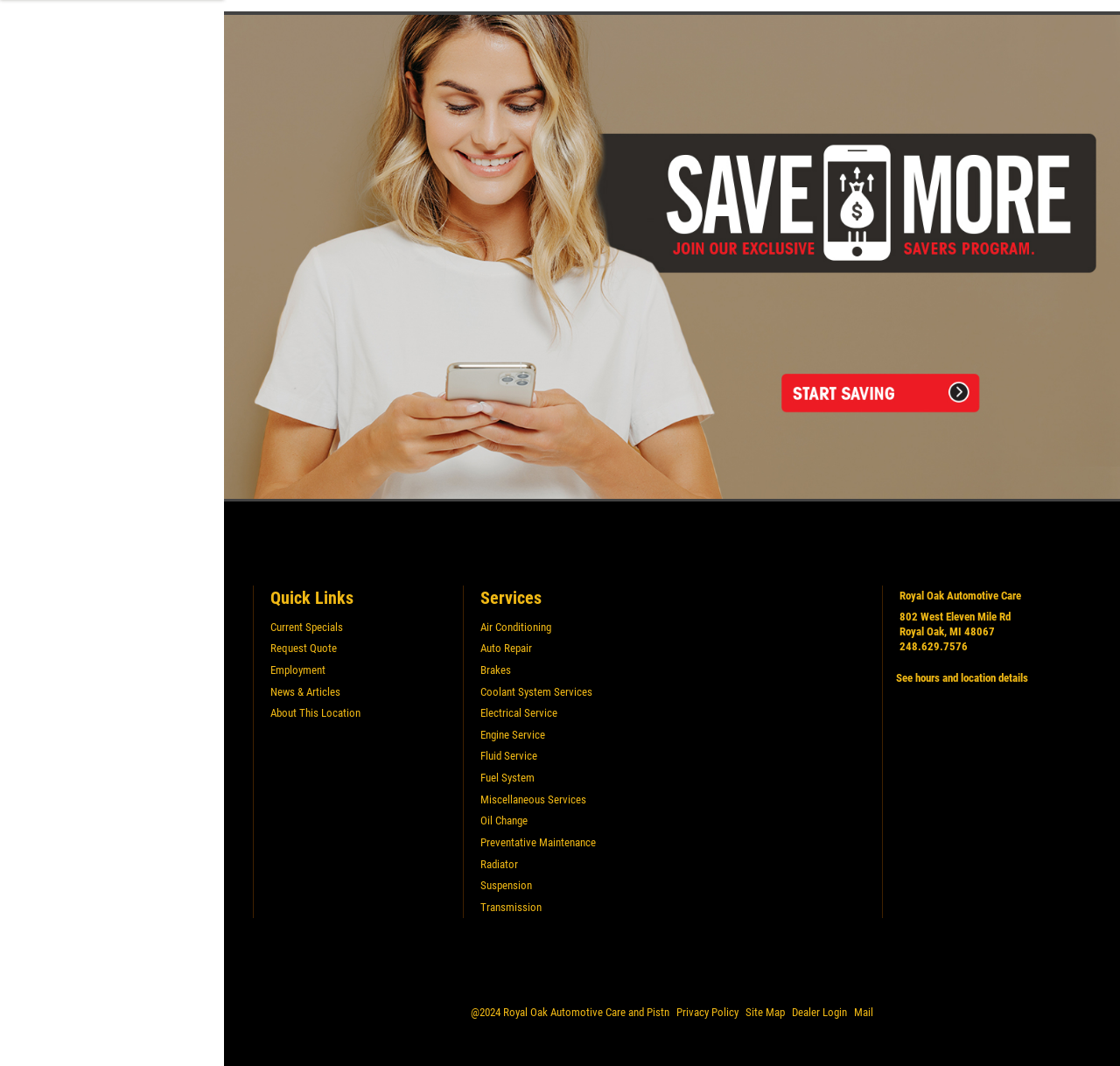Identify the bounding box coordinates of the clickable region required to complete the instruction: "View current specials". The coordinates should be given as four float numbers within the range of 0 and 1, i.e., [left, top, right, bottom].

[0.238, 0.579, 0.401, 0.599]